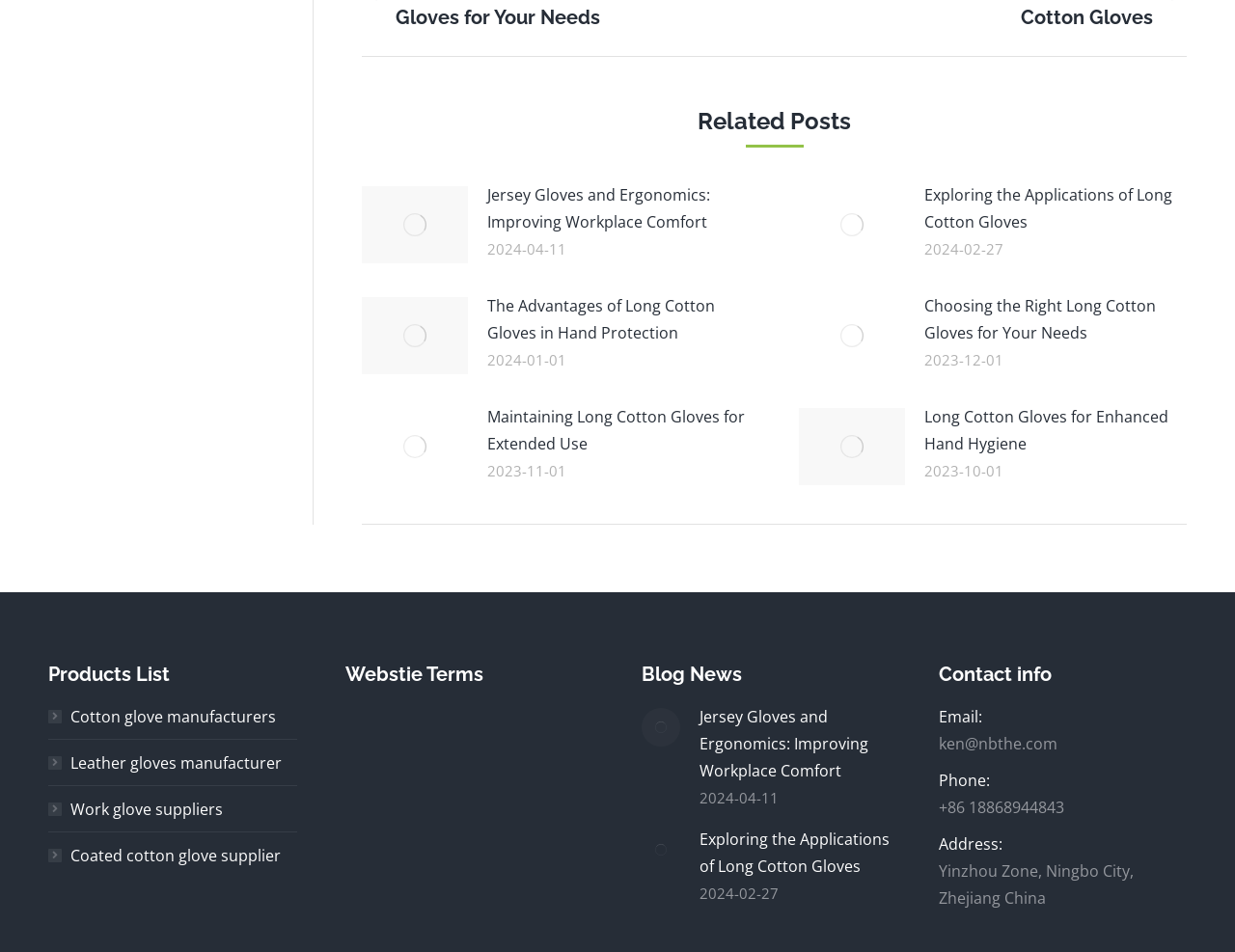Could you specify the bounding box coordinates for the clickable section to complete the following instruction: "View More"?

None